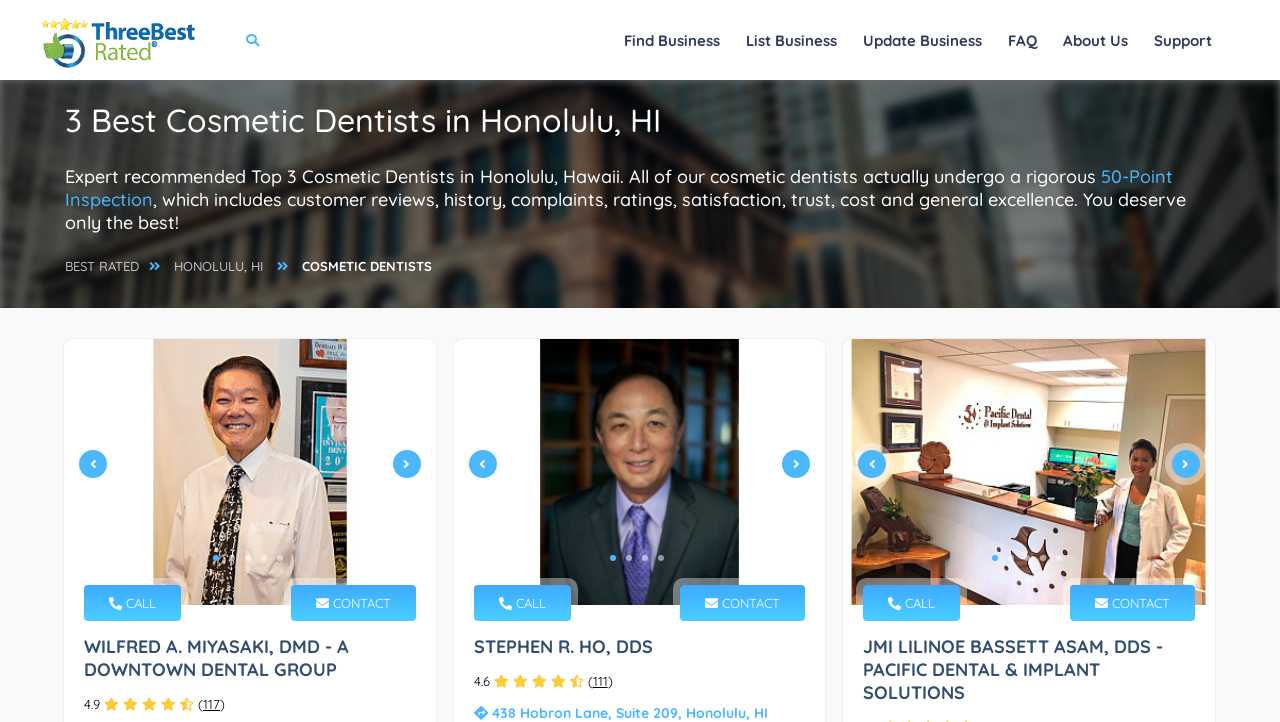Could you find the bounding box coordinates of the clickable area to complete this instruction: "Call Wilfred A. Miyasaki, DMD - A DOWNTOWN DENTAL GROUP"?

[0.066, 0.81, 0.141, 0.86]